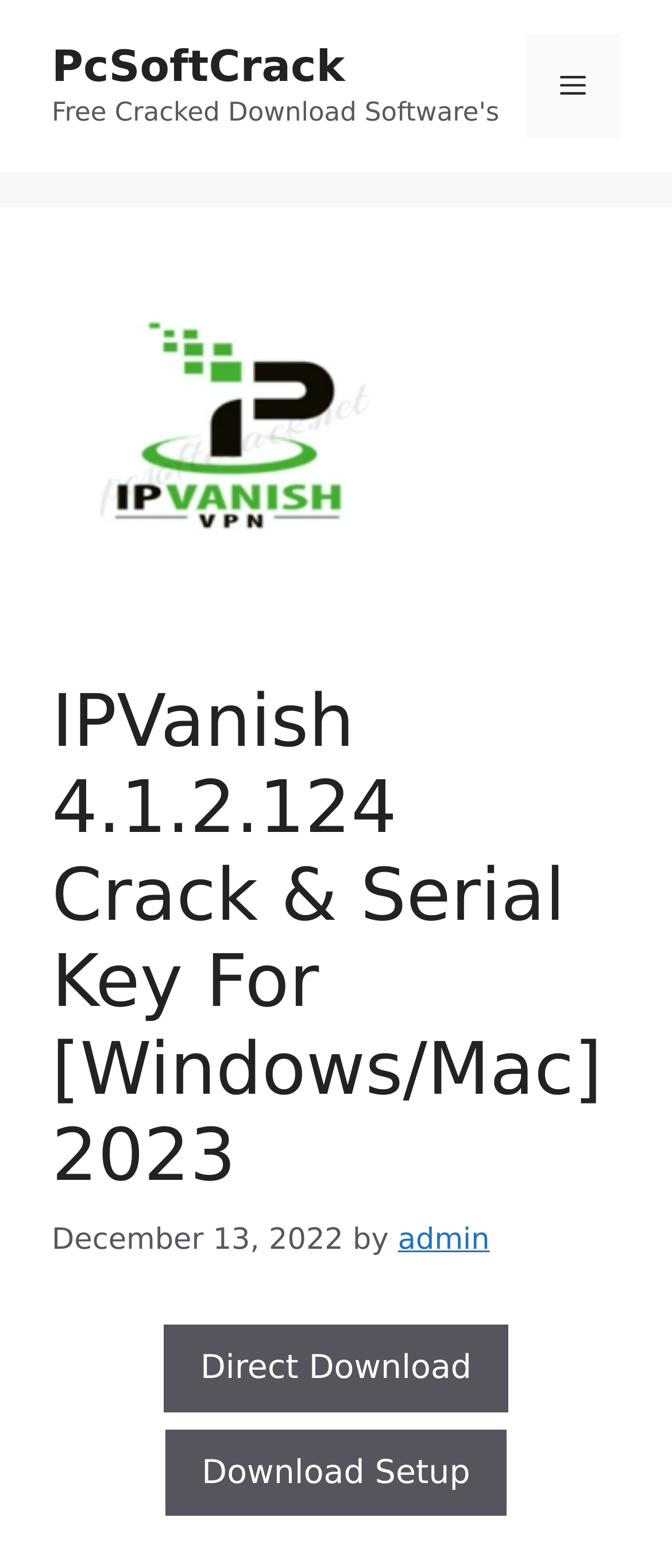Predict the bounding box of the UI element based on this description: "PcSoftCrack".

[0.077, 0.026, 0.513, 0.058]